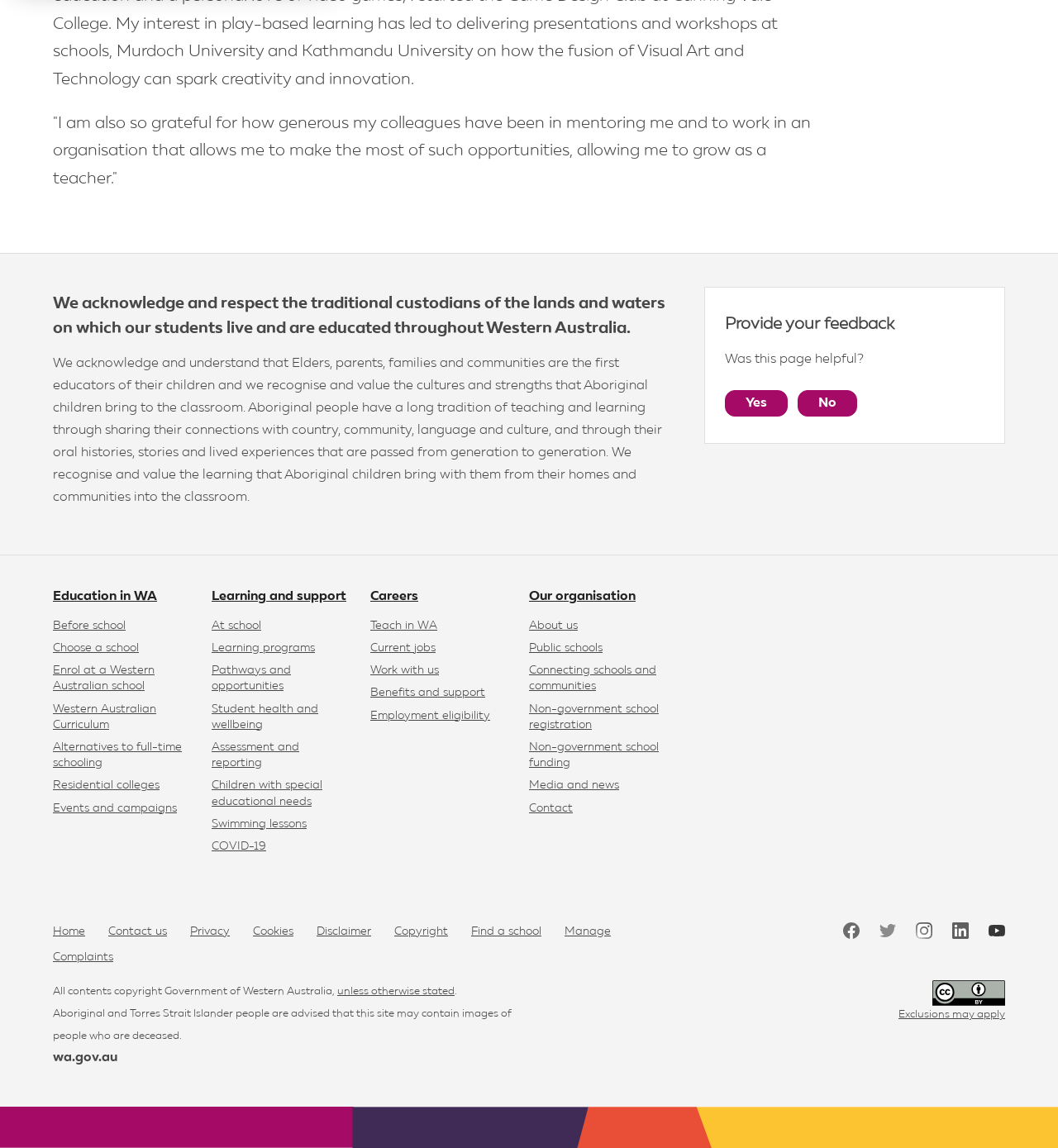Refer to the image and provide an in-depth answer to the question: 
What are the three main categories of information on the webpage?

The webpage is divided into three main sections, namely 'Education in WA', 'Learning and support', and 'Careers', which suggests that these are the three main categories of information on the webpage.